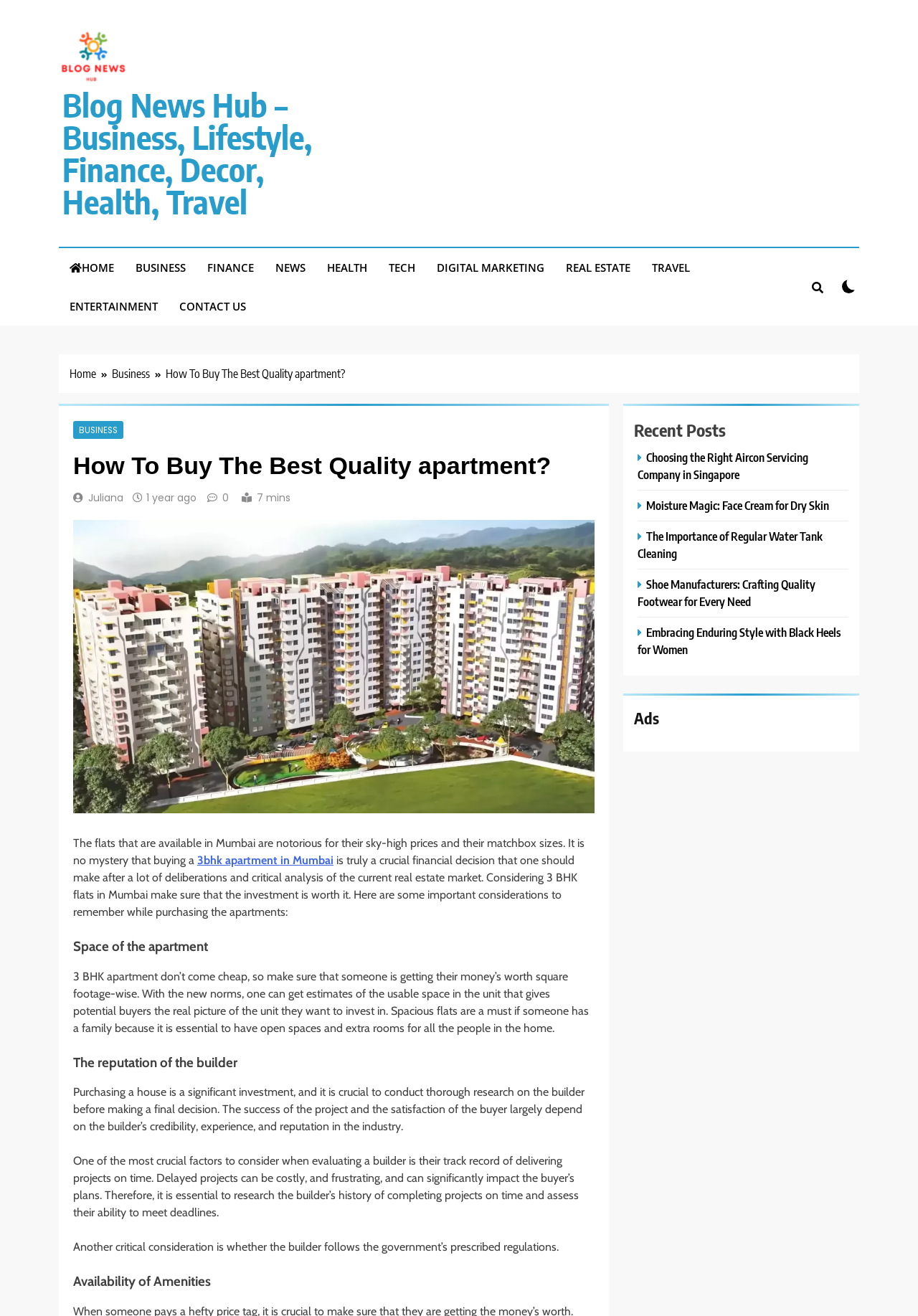What is the importance of space in a 3 BHK apartment?
Provide a detailed answer to the question, using the image to inform your response.

The importance of space in a 3 BHK apartment is highlighted in the blog post as it is essential to have open spaces and extra rooms for all the people in the home, especially for families.